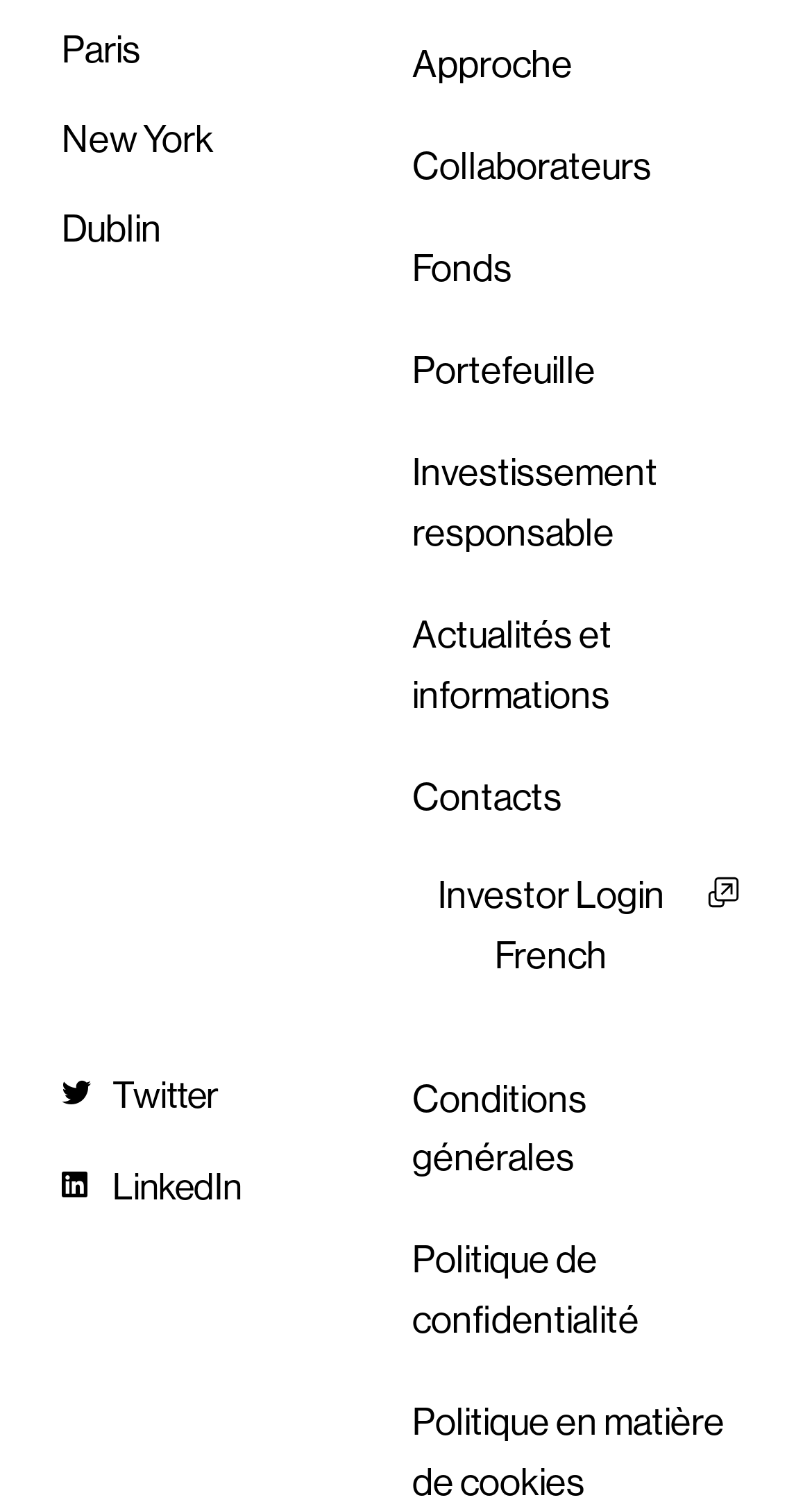Based on the image, provide a detailed response to the question:
What is the second link in the main menu?

I looked at the links in the main menu and found that the second one is 'Collaborateurs', which is located below 'Approche'.